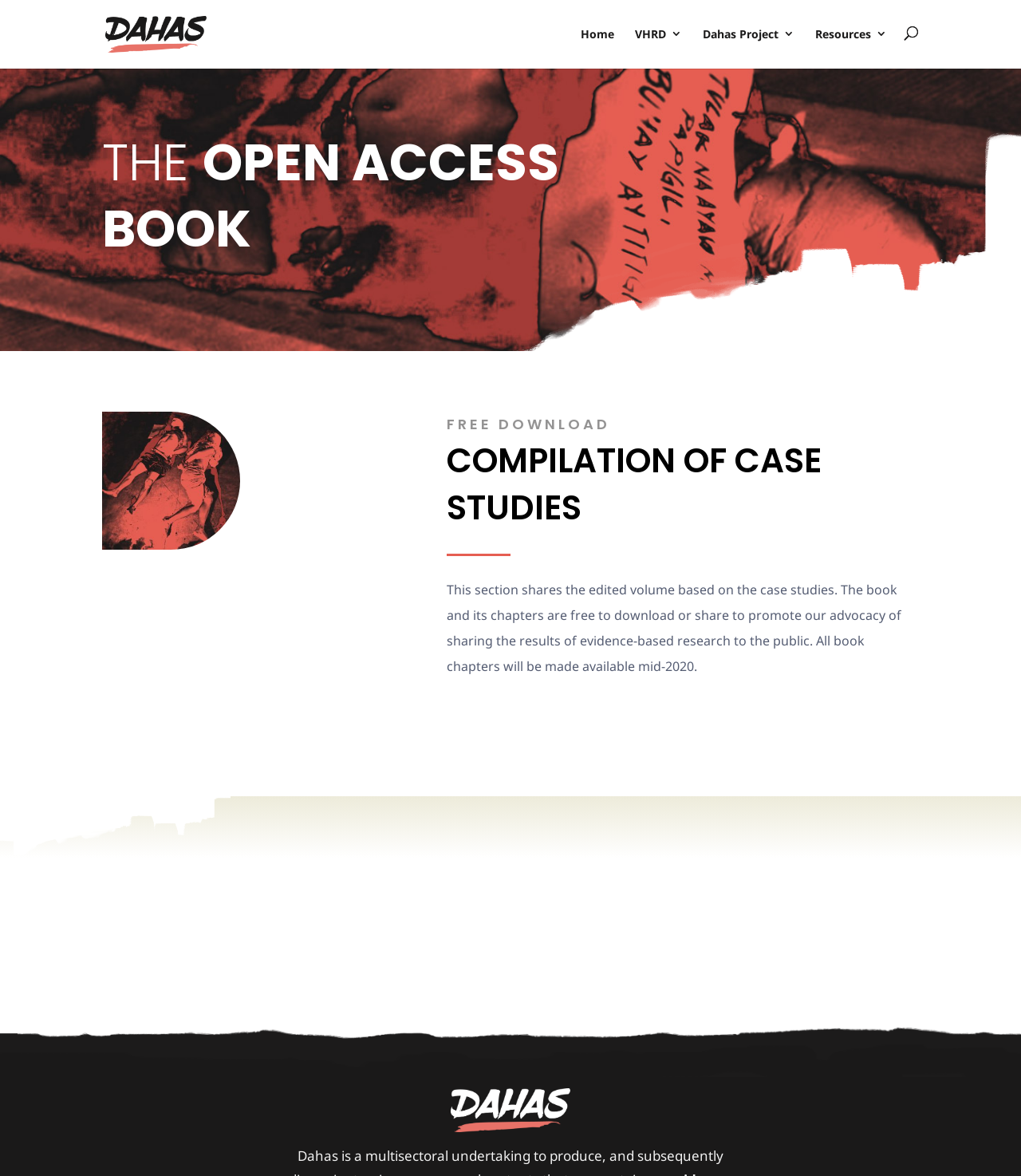Extract the primary header of the webpage and generate its text.

THE OPEN ACCESS BOOK